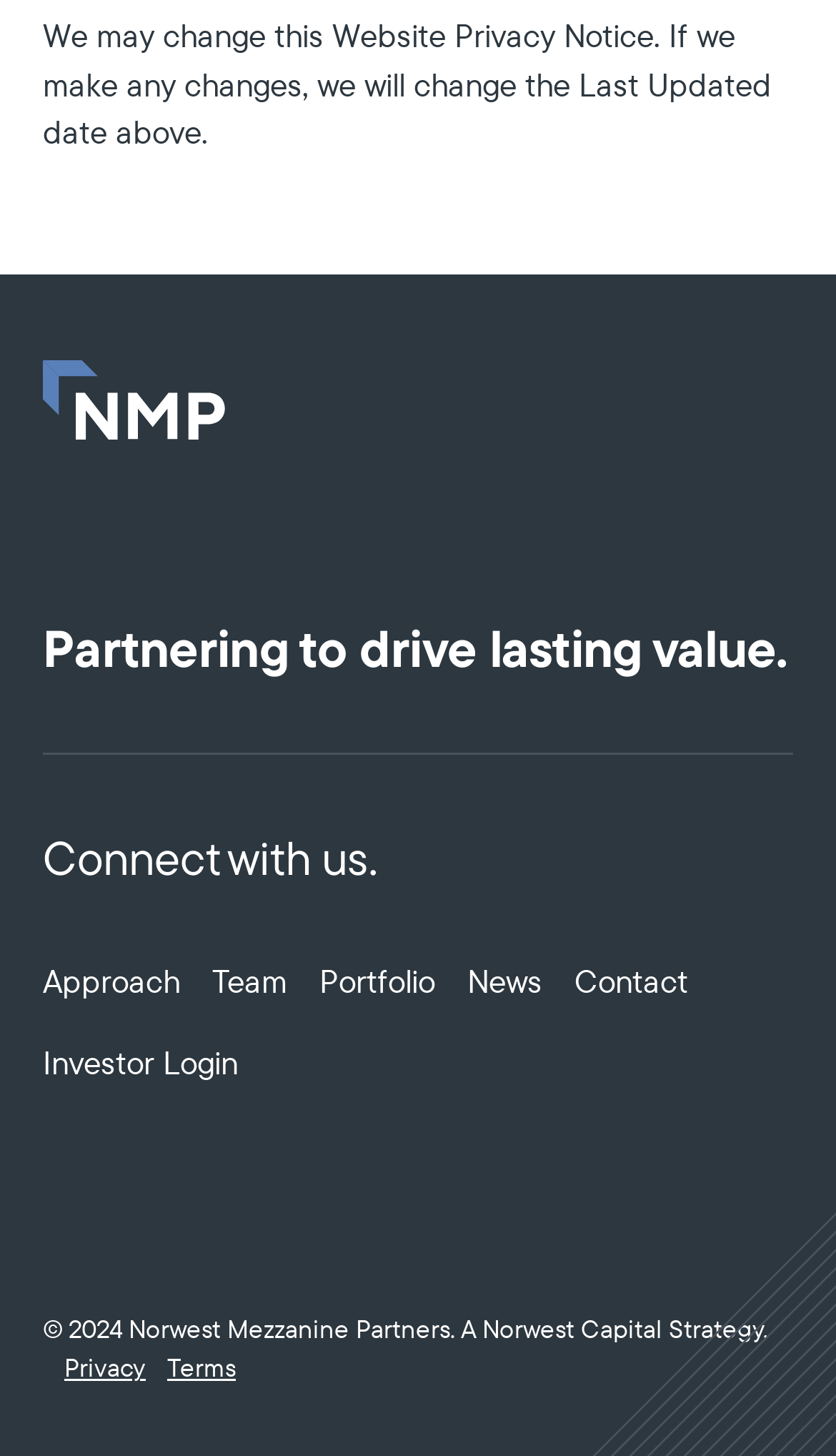What is the copyright year of the website?
Please answer the question with a single word or phrase, referencing the image.

2024